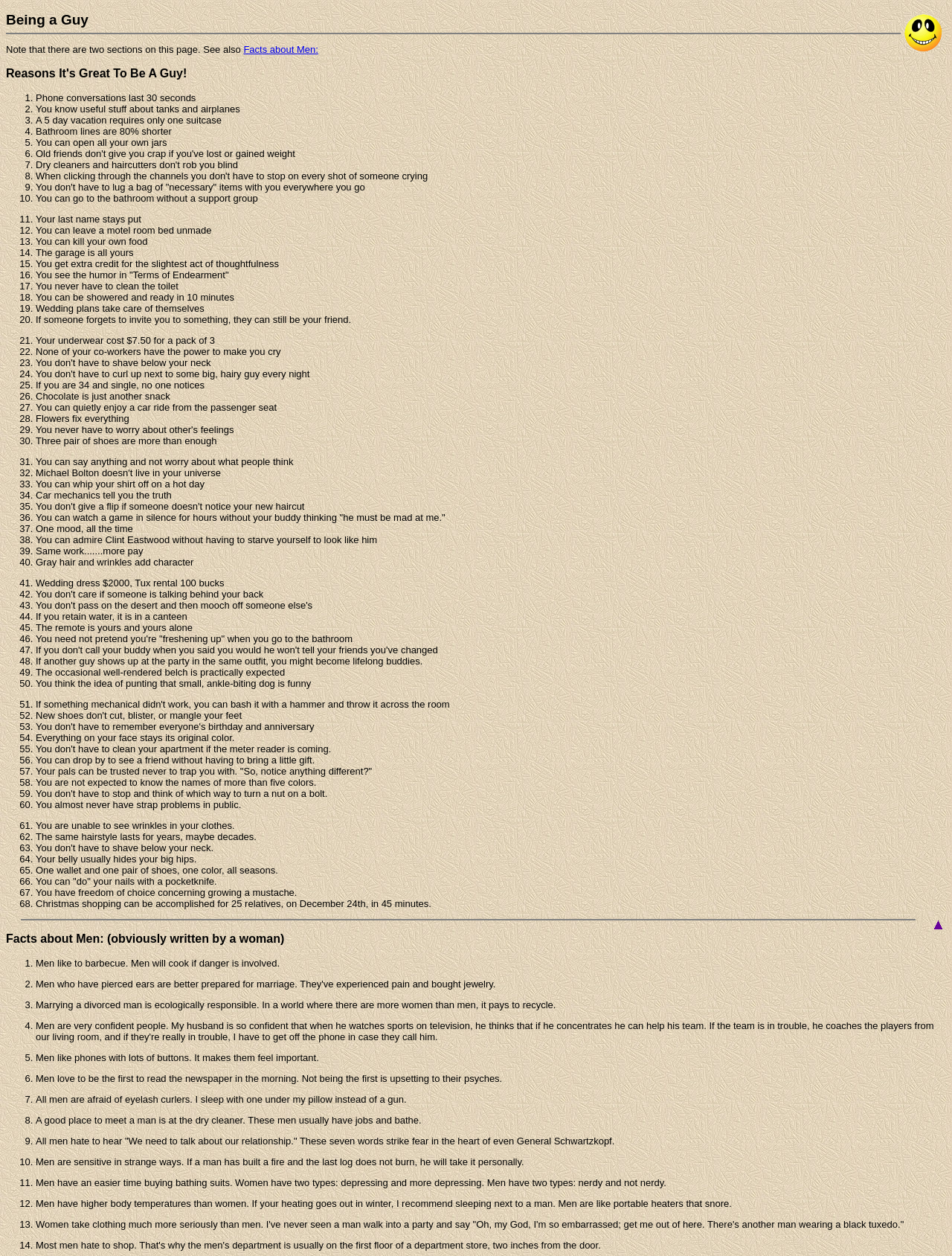How many reasons are listed for it being great to be a guy?
Refer to the image and provide a one-word or short phrase answer.

41